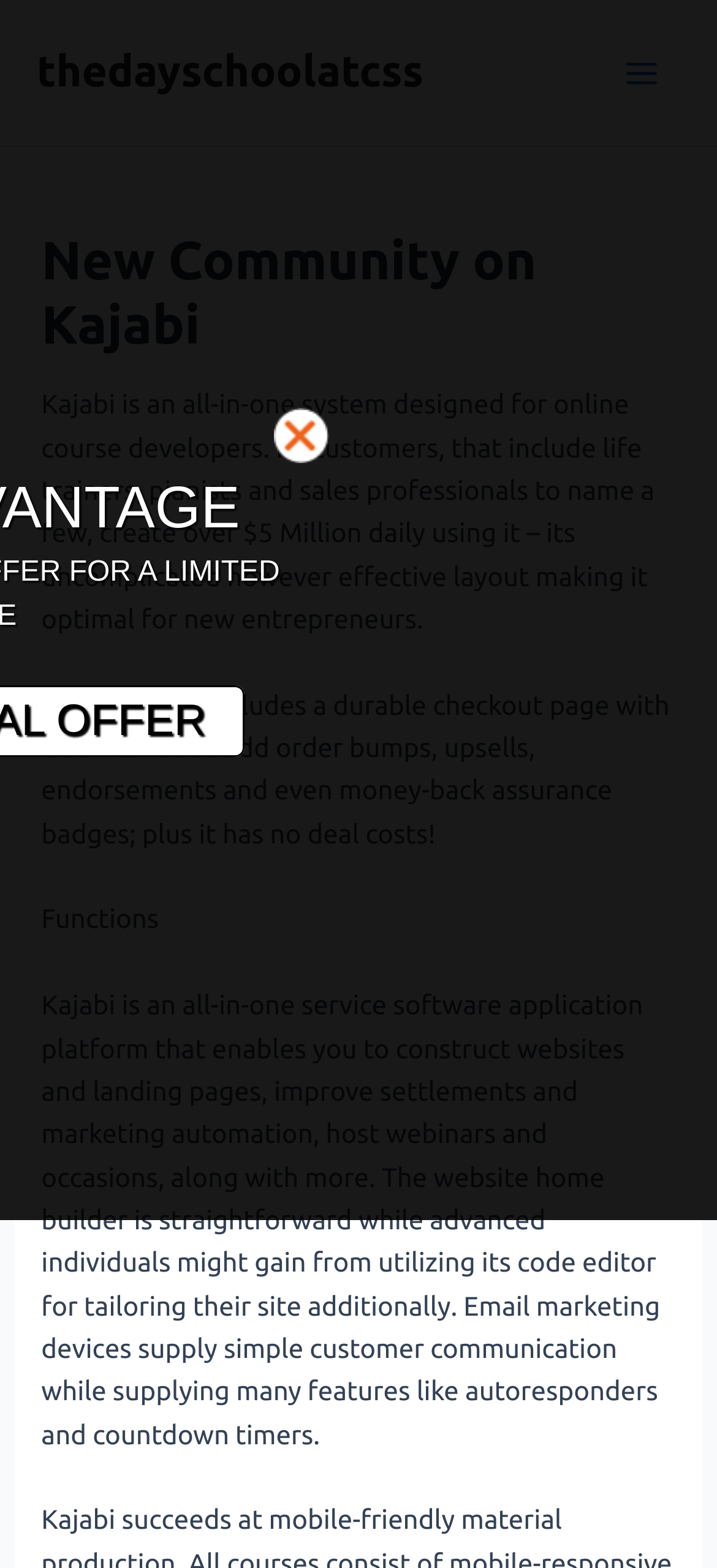Given the element description "Main Menu", identify the bounding box of the corresponding UI element.

[0.841, 0.022, 0.949, 0.071]